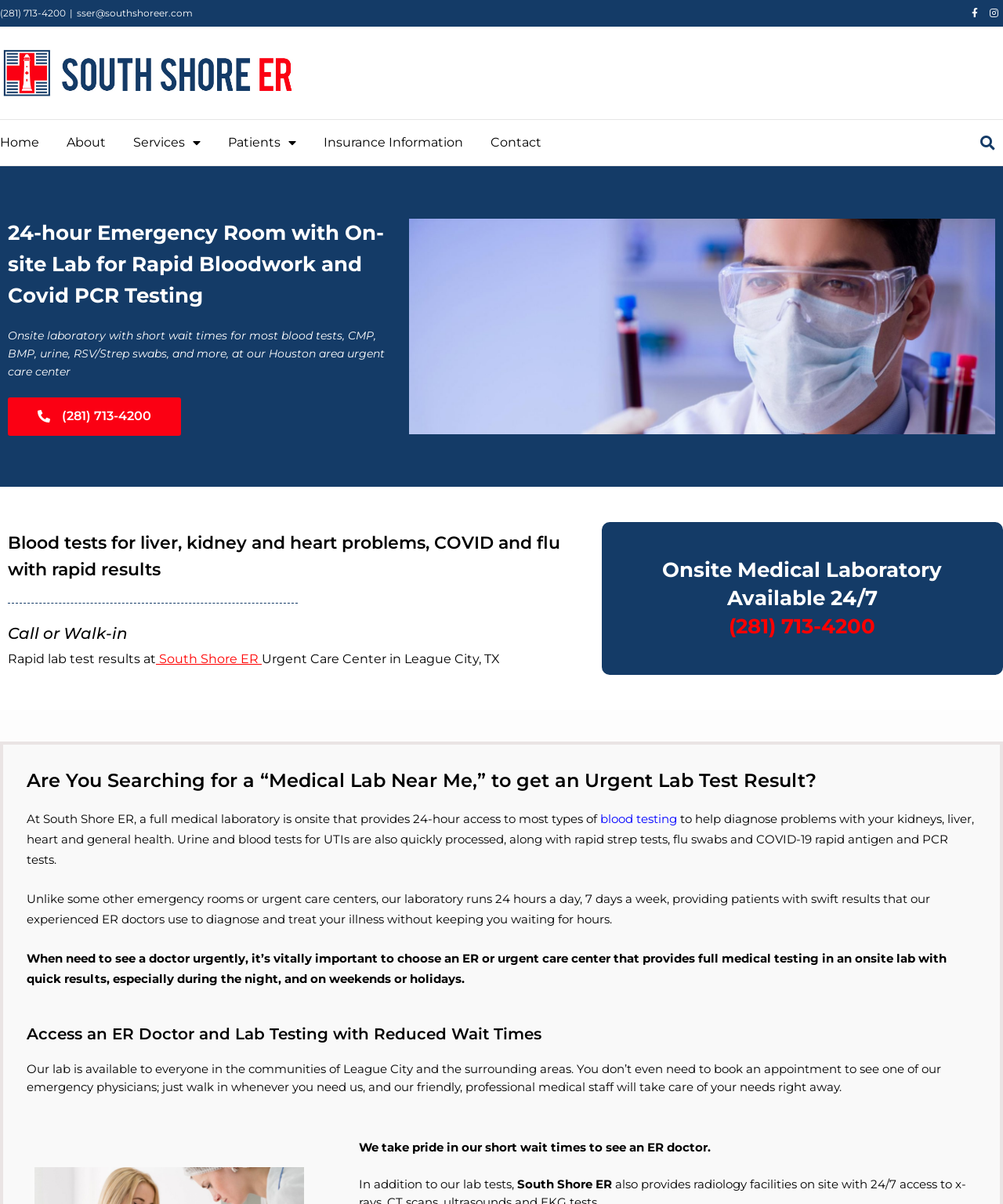Analyze the image and deliver a detailed answer to the question: What is the phone number to contact the emergency room?

I found the phone number by looking at the top-right corner of the webpage, where it is displayed as a link. It is also mentioned again in the middle of the webpage as part of a heading.